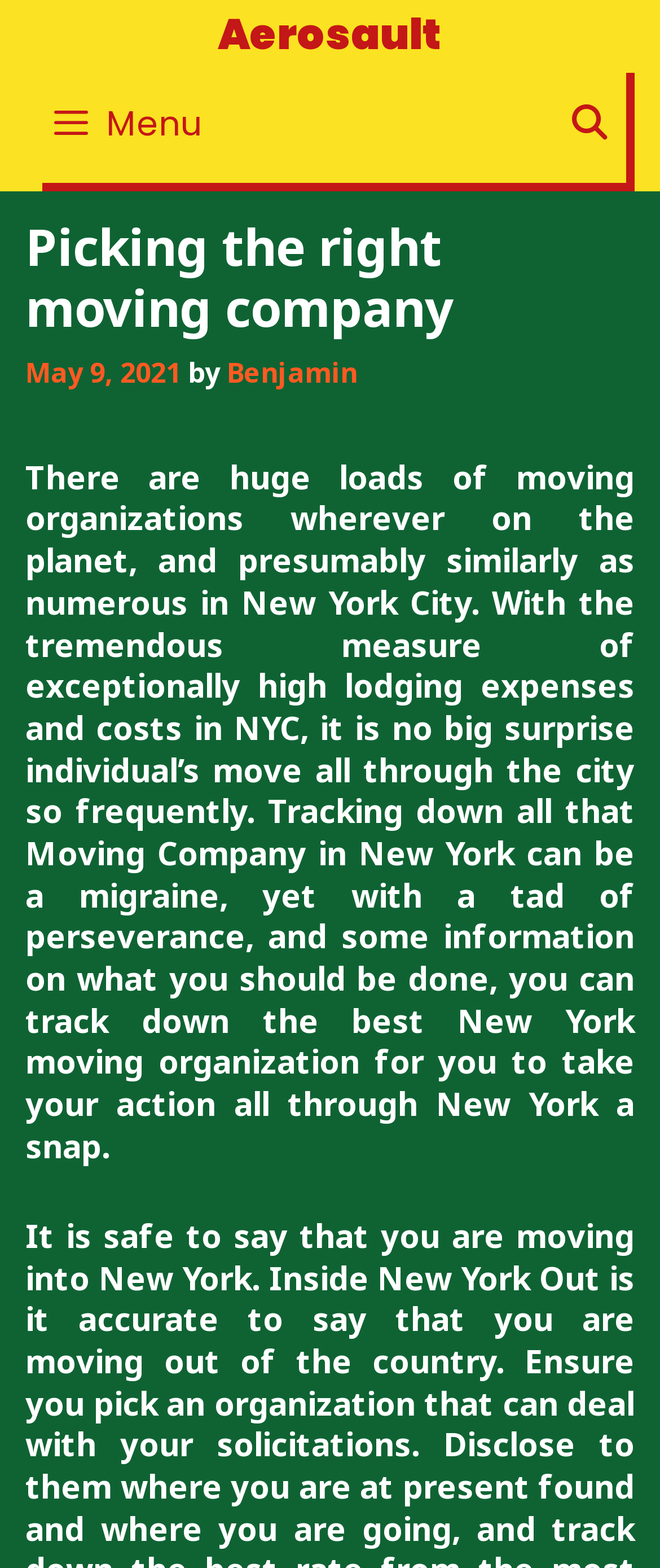Produce an extensive caption that describes everything on the webpage.

The webpage is about picking the right moving company, specifically in New York City. At the top, there is a link to "Aerosault" located almost at the center of the page. To the right of it, there is a search bar with a magnifying glass icon. Below the search bar, there is a menu button with three horizontal lines, which is not expanded by default.

The main content of the page is a header section that spans almost the entire width of the page. It contains a heading that reads "Picking the right moving company" and a publication date "May 9, 2021" on the left side. On the right side of the header, there is a byline that reads "by Benjamin". 

Below the header, there is a large block of text that discusses the challenges of finding a moving company in New York City due to the high cost of living and frequent moves. The text provides some guidance on how to find the best moving company in New York. This text block takes up most of the page's content area.